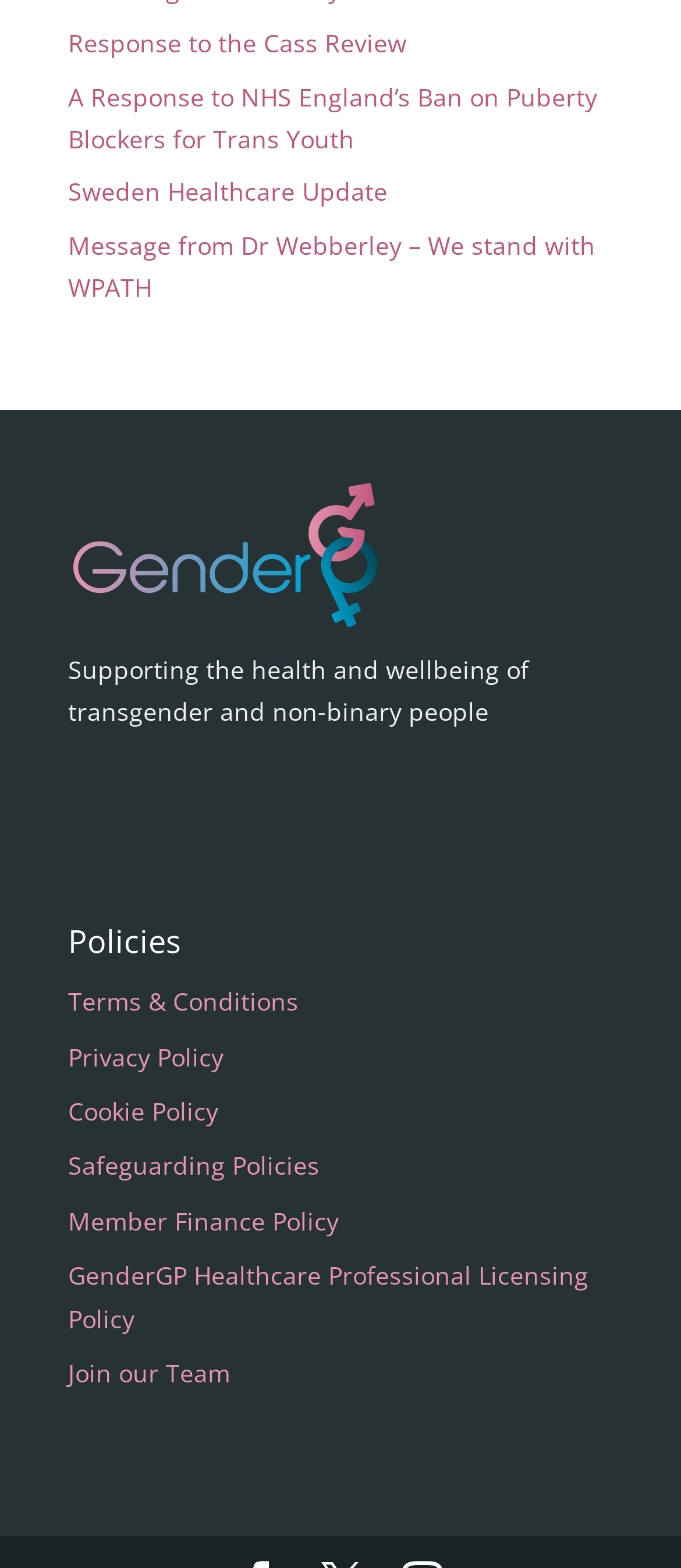Please find the bounding box coordinates for the clickable element needed to perform this instruction: "Go to 'Terms & Conditions'".

[0.1, 0.628, 0.438, 0.649]